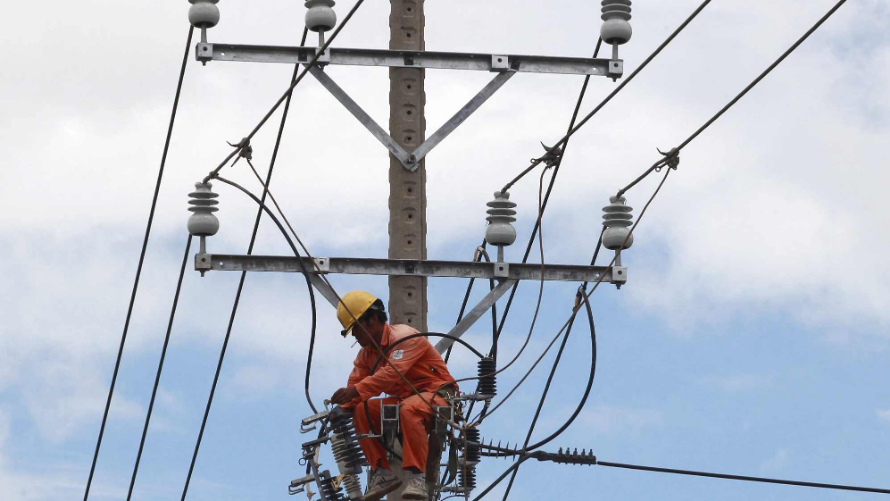What is the technician working on?
Please interpret the details in the image and answer the question thoroughly.

The technician is working on electrical infrastructure, specifically on a utility pole amidst a complex arrangement of high-voltage wires and insulators, highlighting the critical nature of power maintenance work.